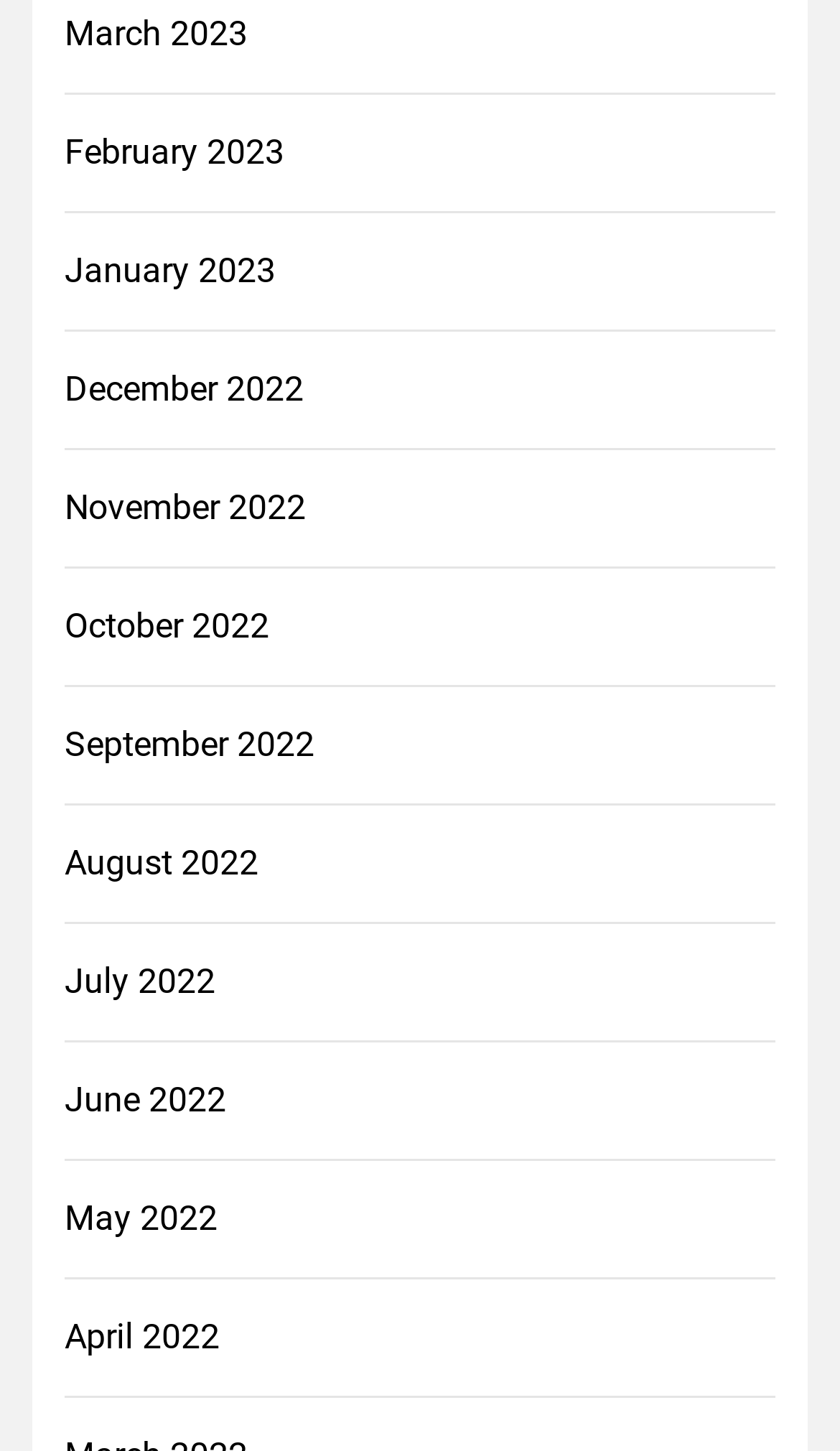What is the most recent month listed?
Answer briefly with a single word or phrase based on the image.

March 2023